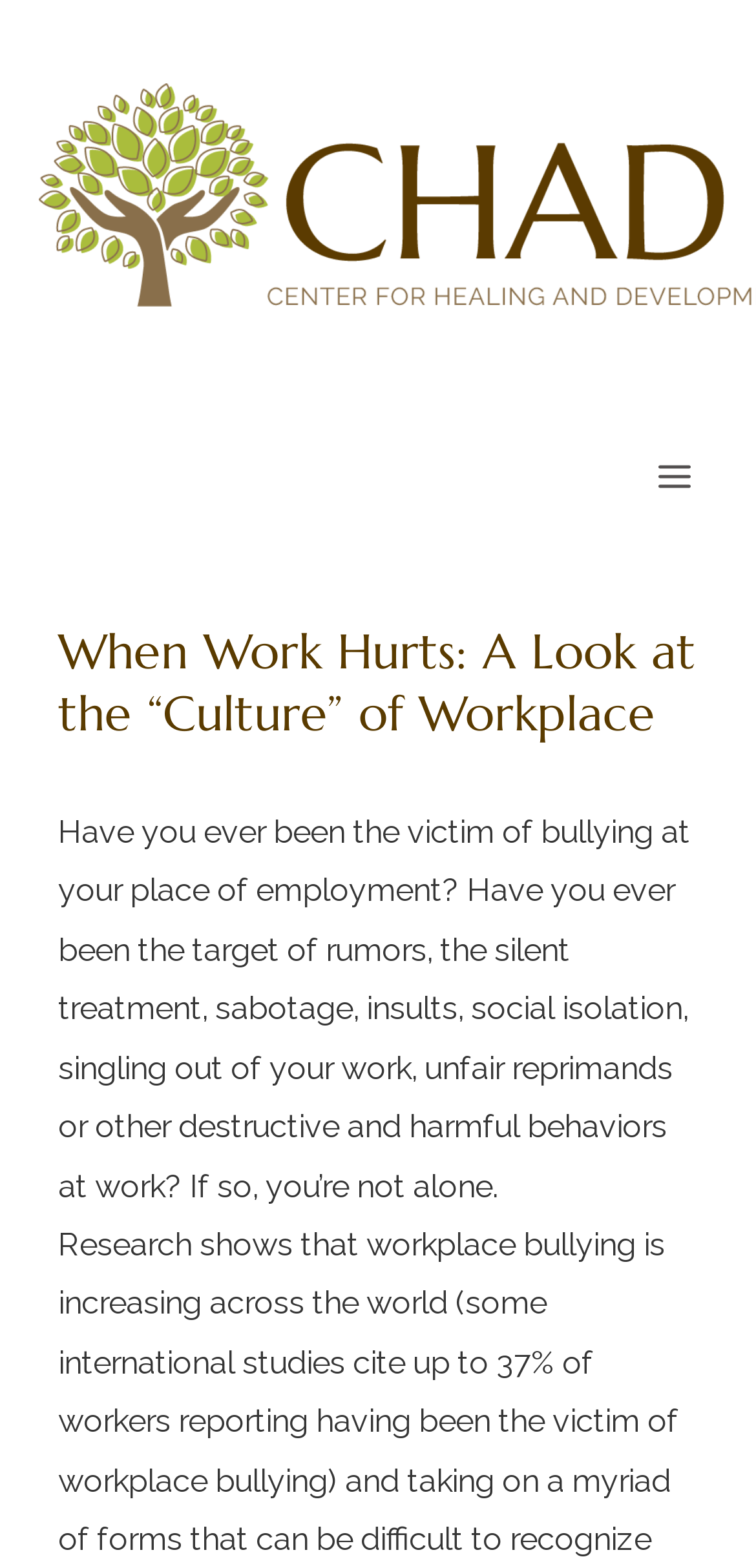Find the coordinates for the bounding box of the element with this description: "Main Menu".

[0.834, 0.276, 0.949, 0.332]